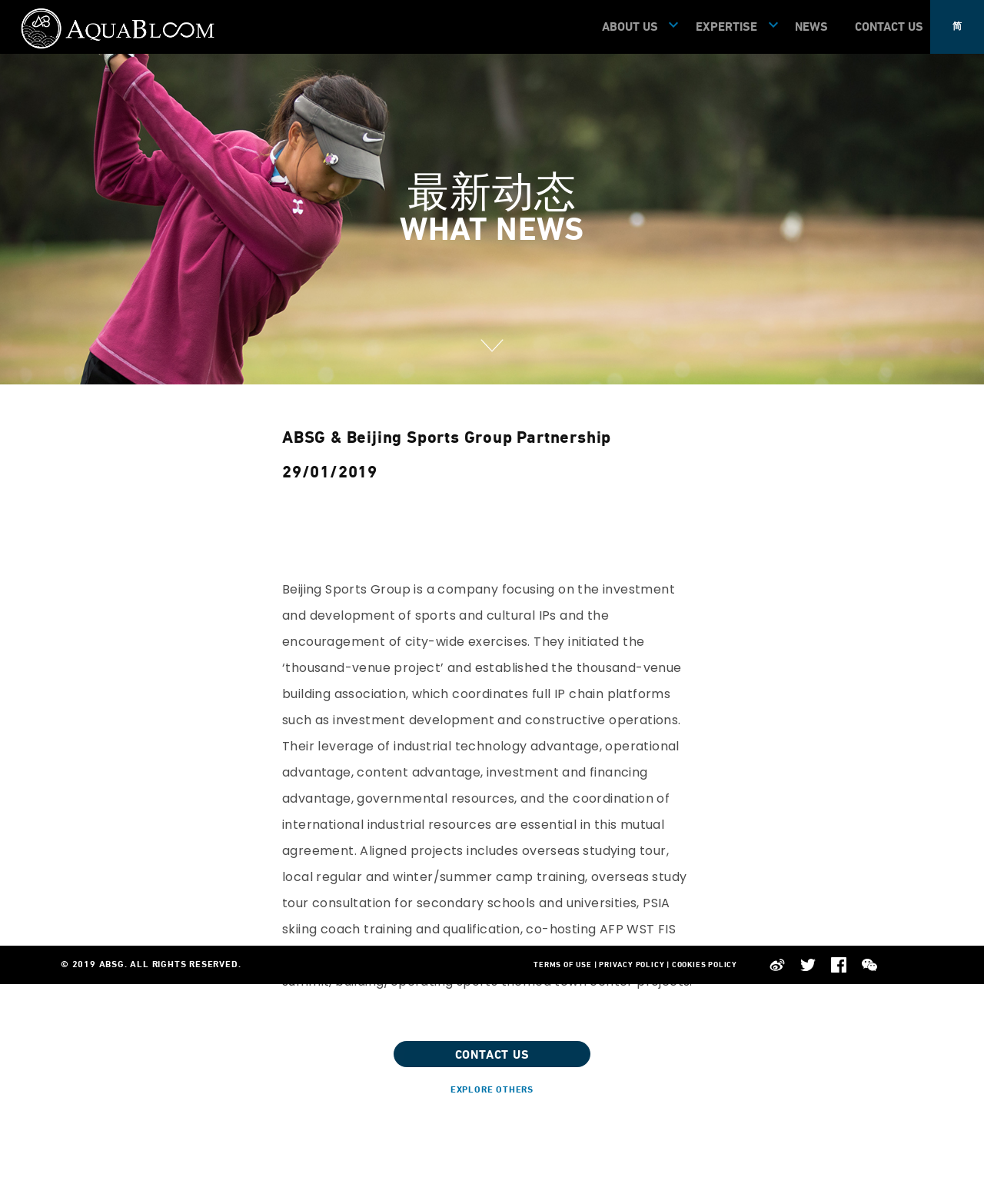Please identify the bounding box coordinates of the element I should click to complete this instruction: 'Click EXPLORE OTHERS'. The coordinates should be given as four float numbers between 0 and 1, like this: [left, top, right, bottom].

[0.0, 0.899, 1.0, 0.912]